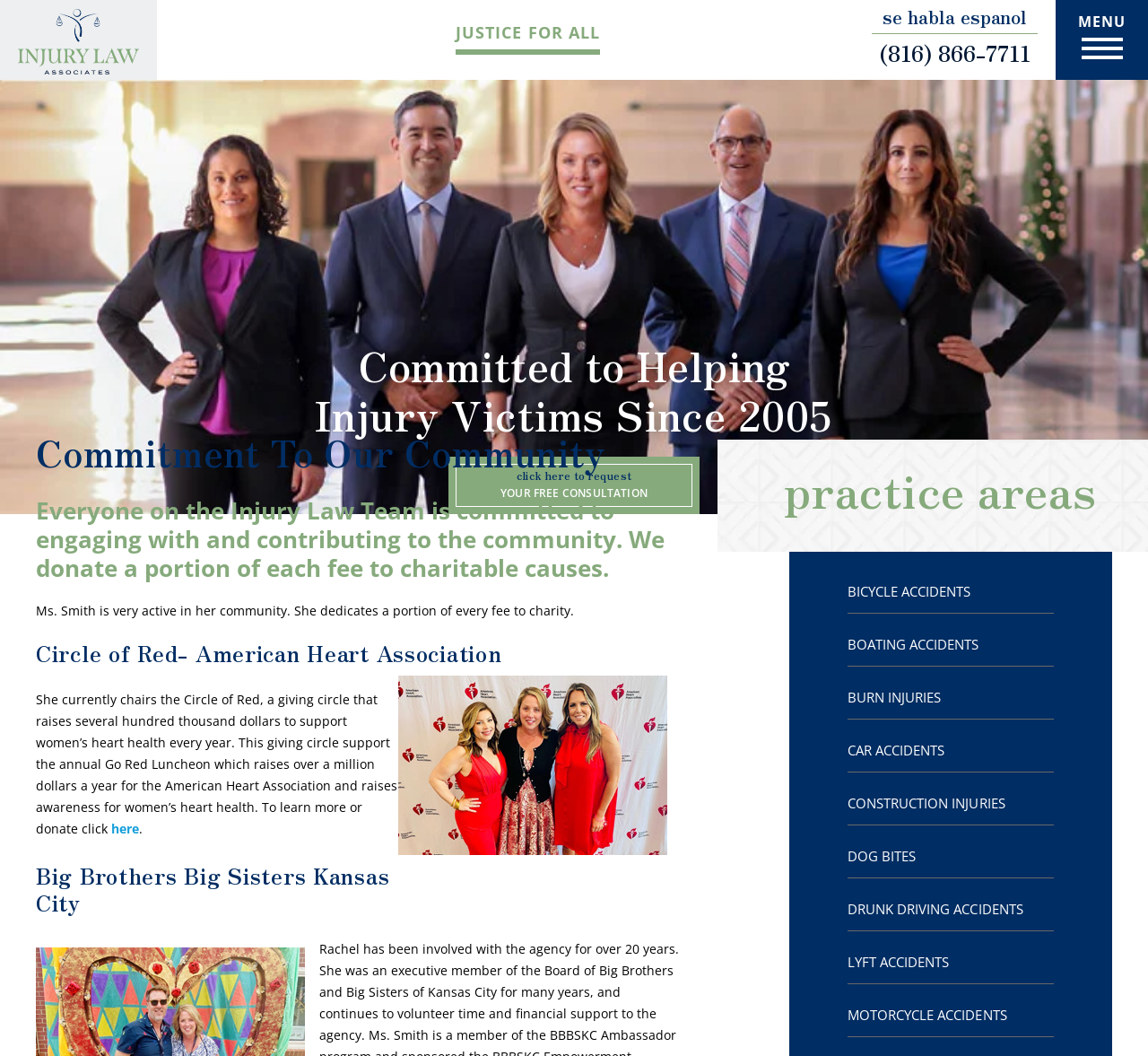Calculate the bounding box coordinates of the UI element given the description: "se habla espanol".

[0.759, 0.008, 0.904, 0.032]